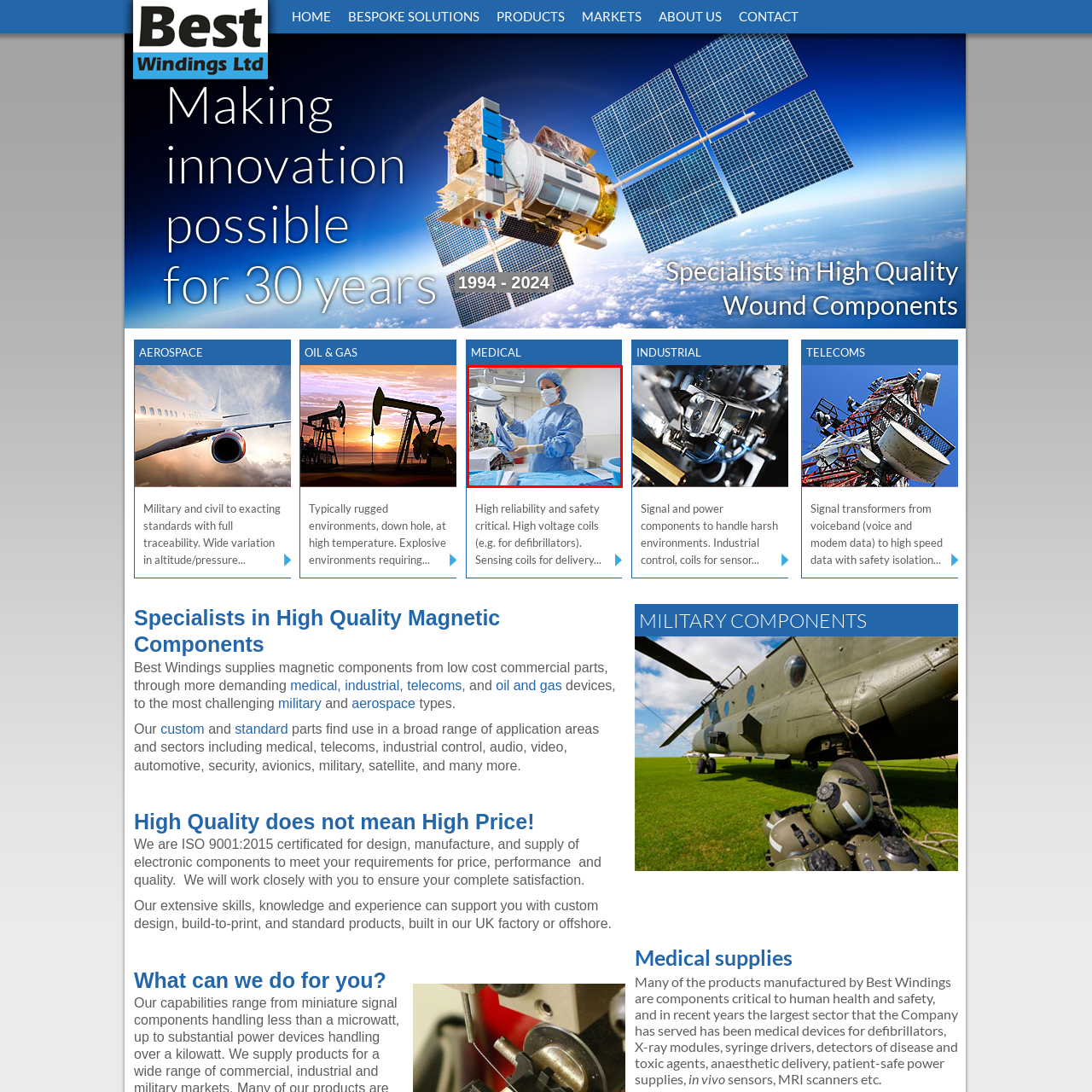Inspect the area within the red bounding box and elaborate on the following question with a detailed answer using the image as your reference: What is the purpose of the overhead lights?

The overhead surgical lights are illuminating the setting, which suggests that their primary purpose is to enhance the focus on patient care, allowing the healthcare professional to meticulously prepare the surgical instruments or materials.